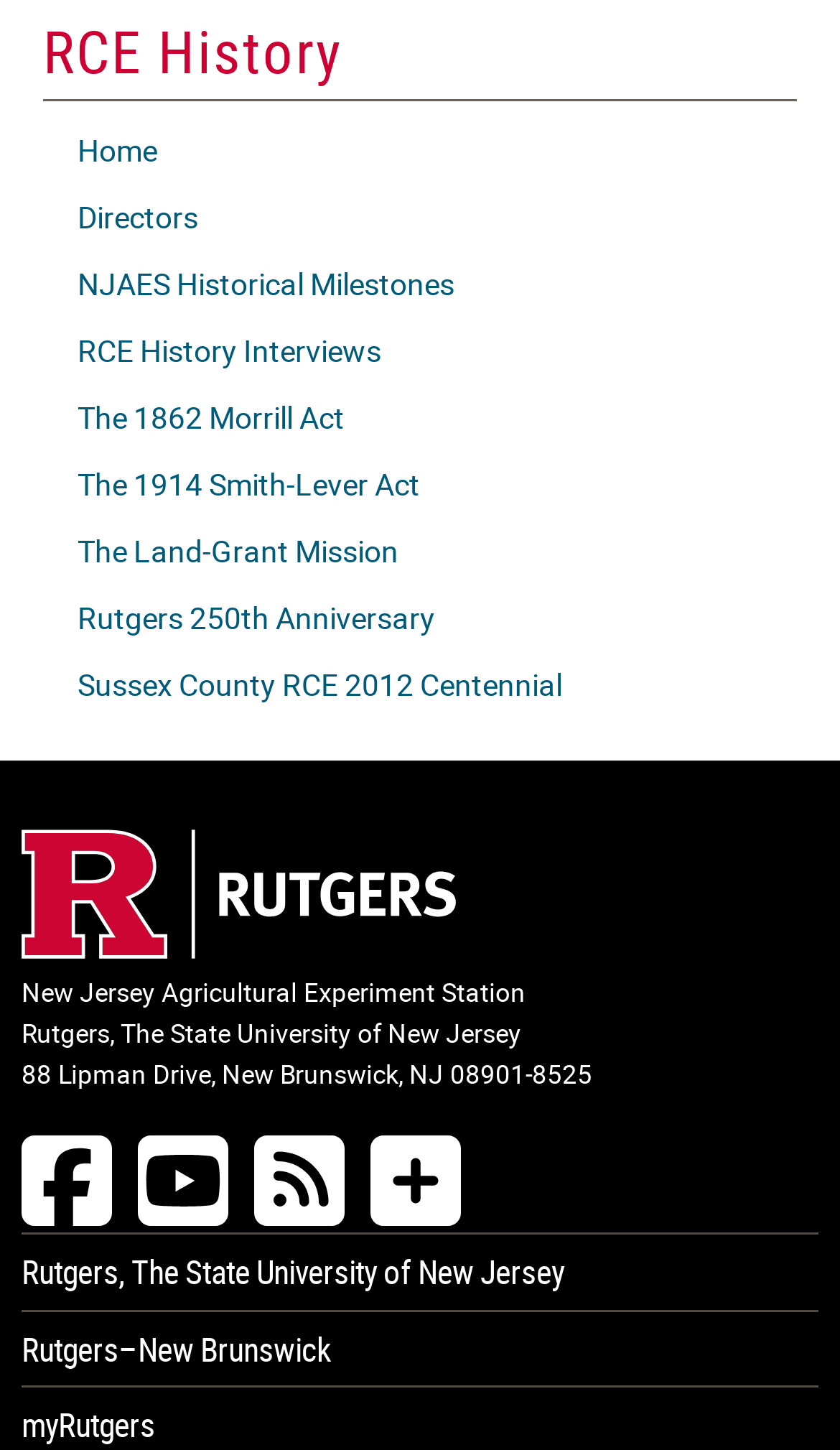Determine the bounding box coordinates of the element that should be clicked to execute the following command: "view Rutgers 250th anniversary".

[0.092, 0.412, 0.949, 0.439]